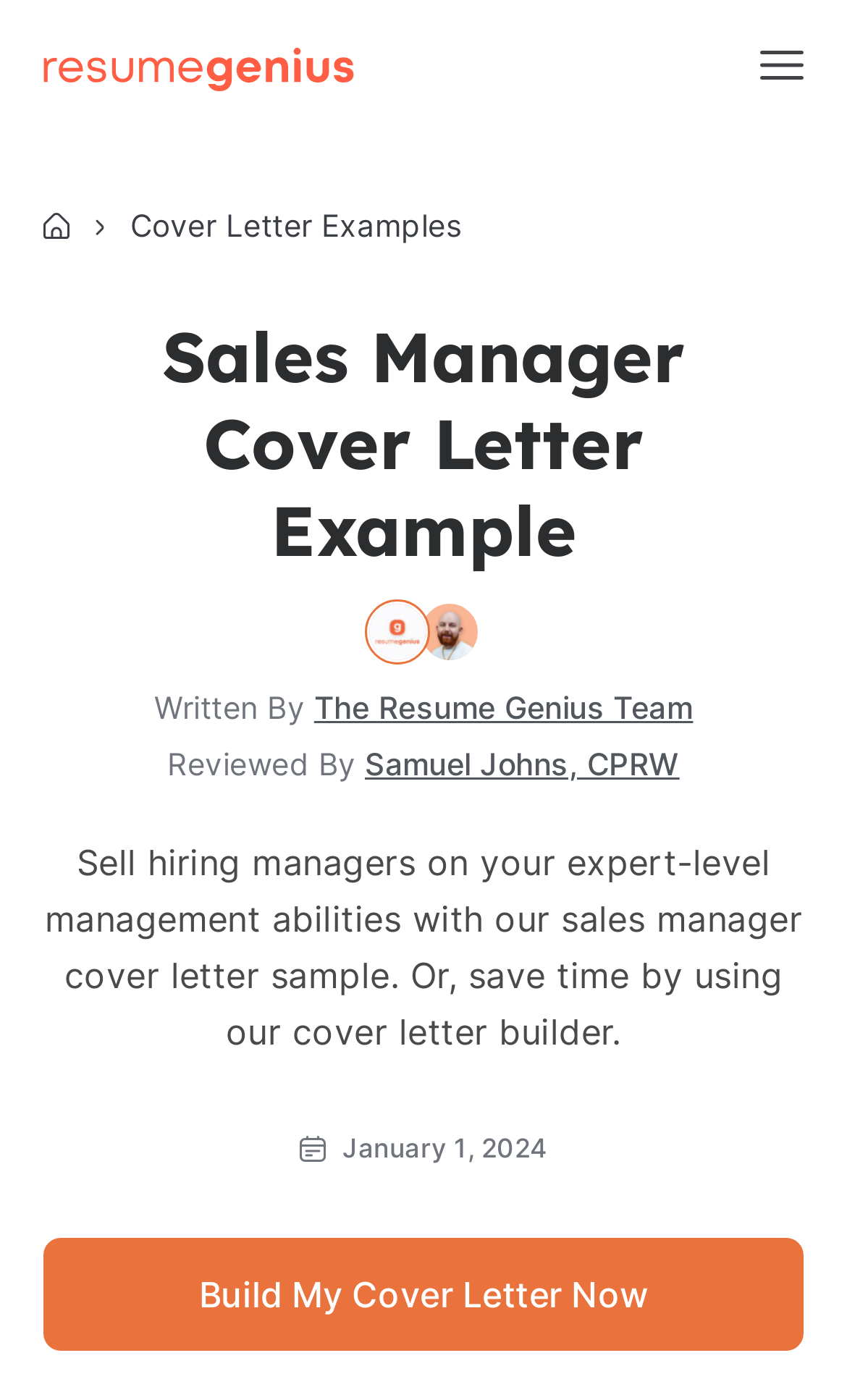Provide the bounding box coordinates of the area you need to click to execute the following instruction: "Click on the 'Build My Cover Letter' button".

[0.051, 0.123, 0.949, 0.194]